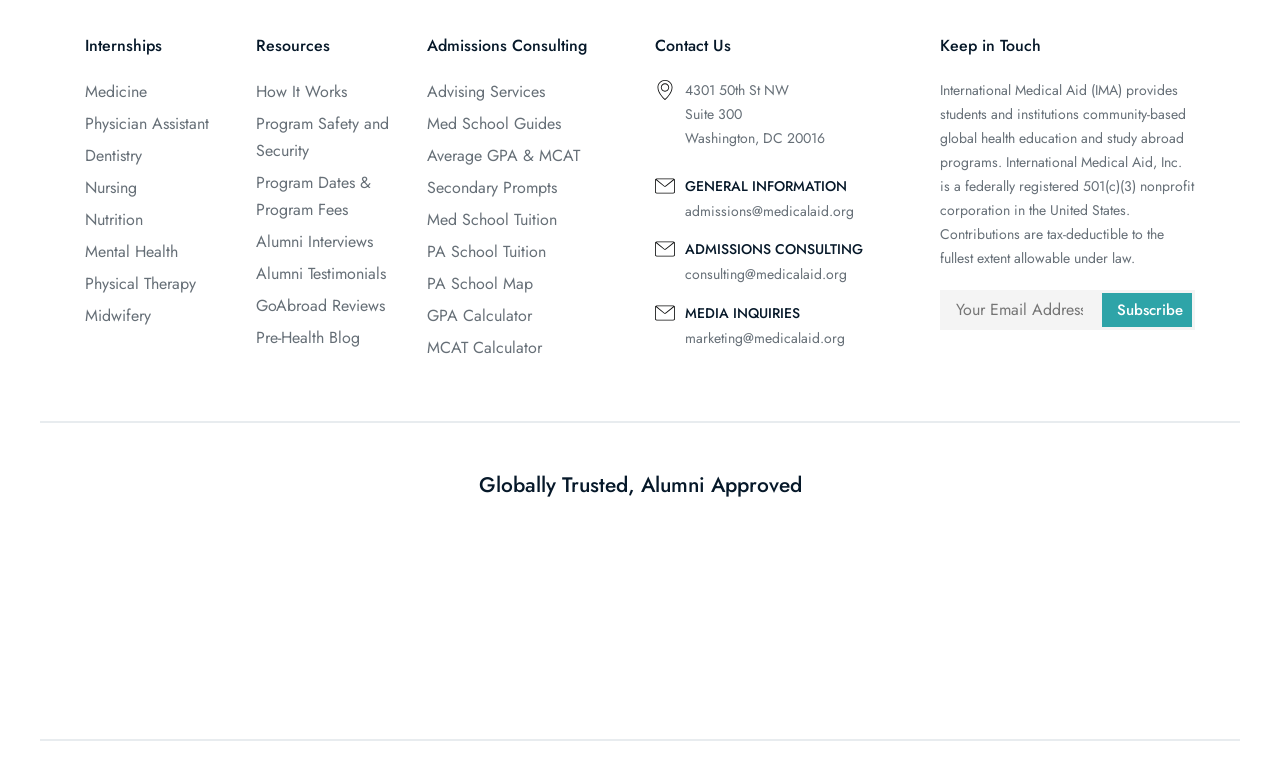Respond to the question with just a single word or phrase: 
What is the purpose of the 'Subscribe' button?

To subscribe to a newsletter or updates